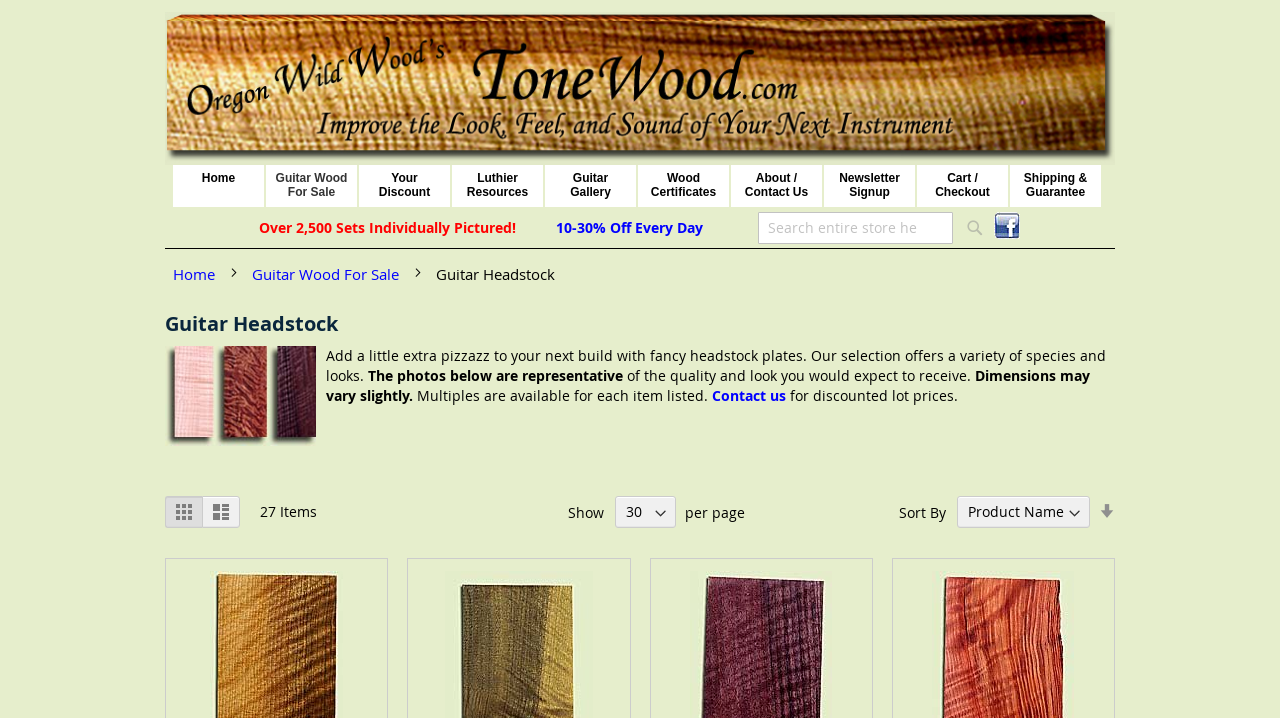What type of products are sold on this website?
Answer the question with a single word or phrase, referring to the image.

Guitar wood